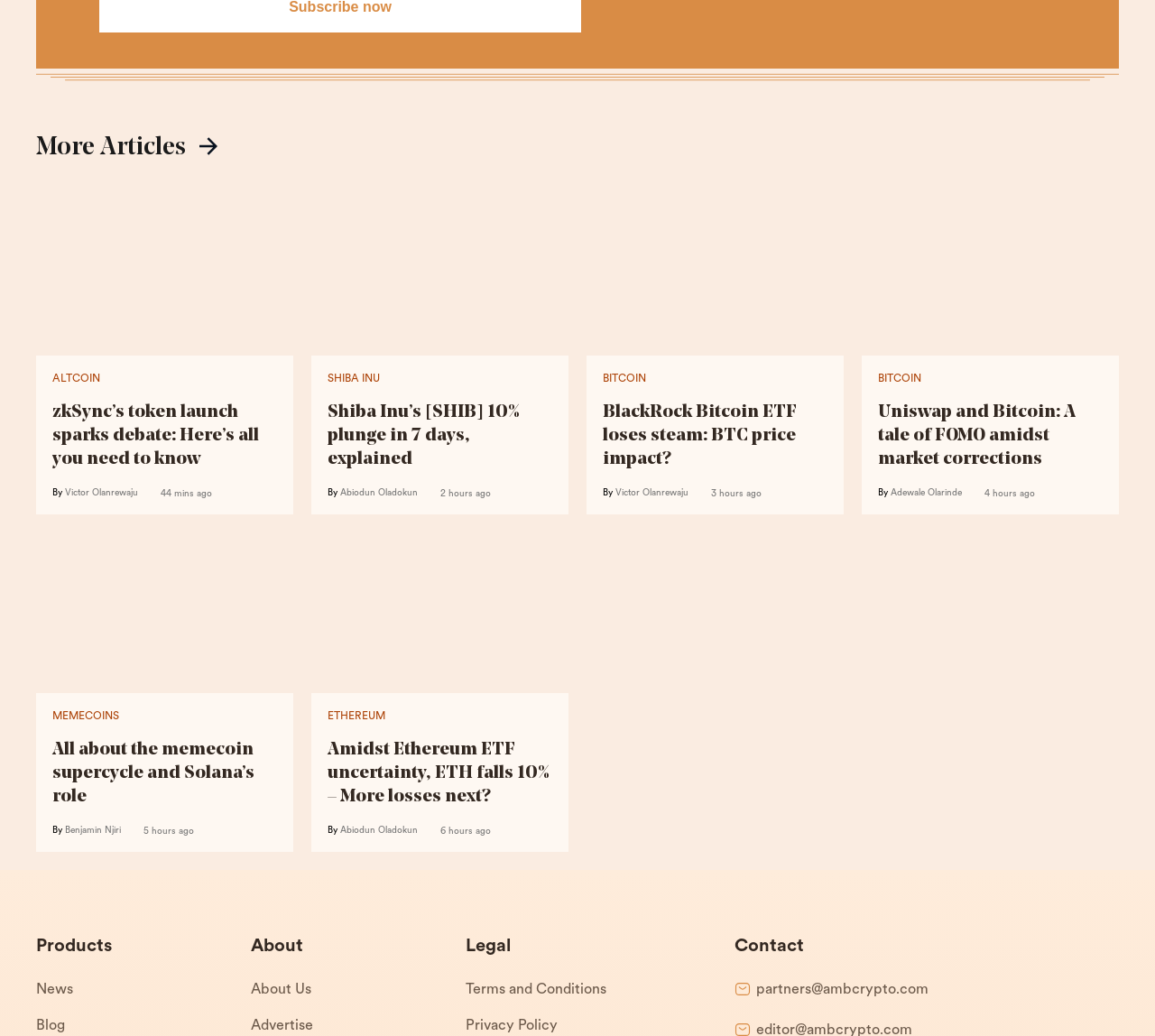Identify the bounding box coordinates of the section that should be clicked to achieve the task described: "Click on the 'ZK token news' link".

[0.031, 0.157, 0.254, 0.174]